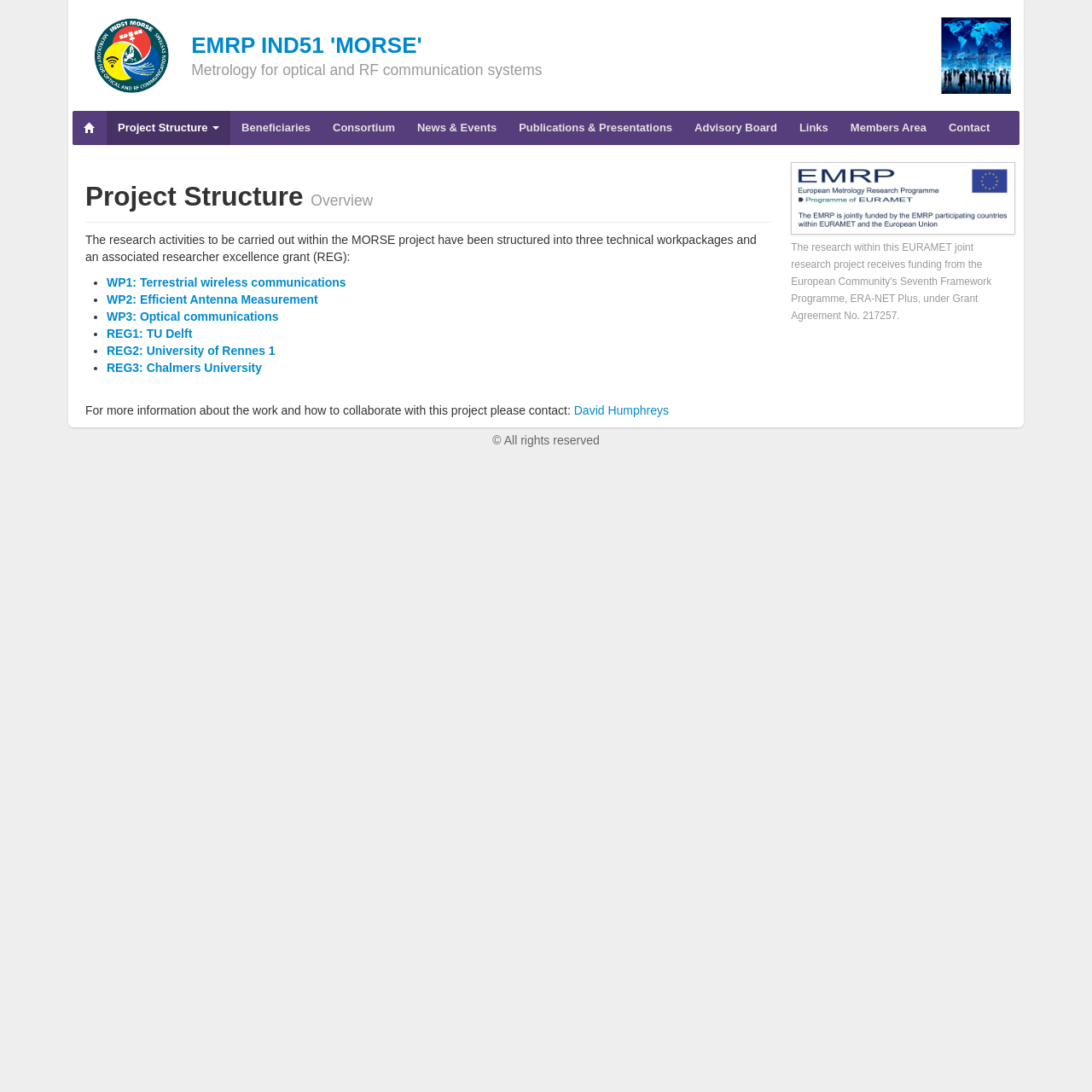Please determine the bounding box coordinates of the clickable area required to carry out the following instruction: "Explore News & Events". The coordinates must be four float numbers between 0 and 1, represented as [left, top, right, bottom].

[0.372, 0.102, 0.465, 0.133]